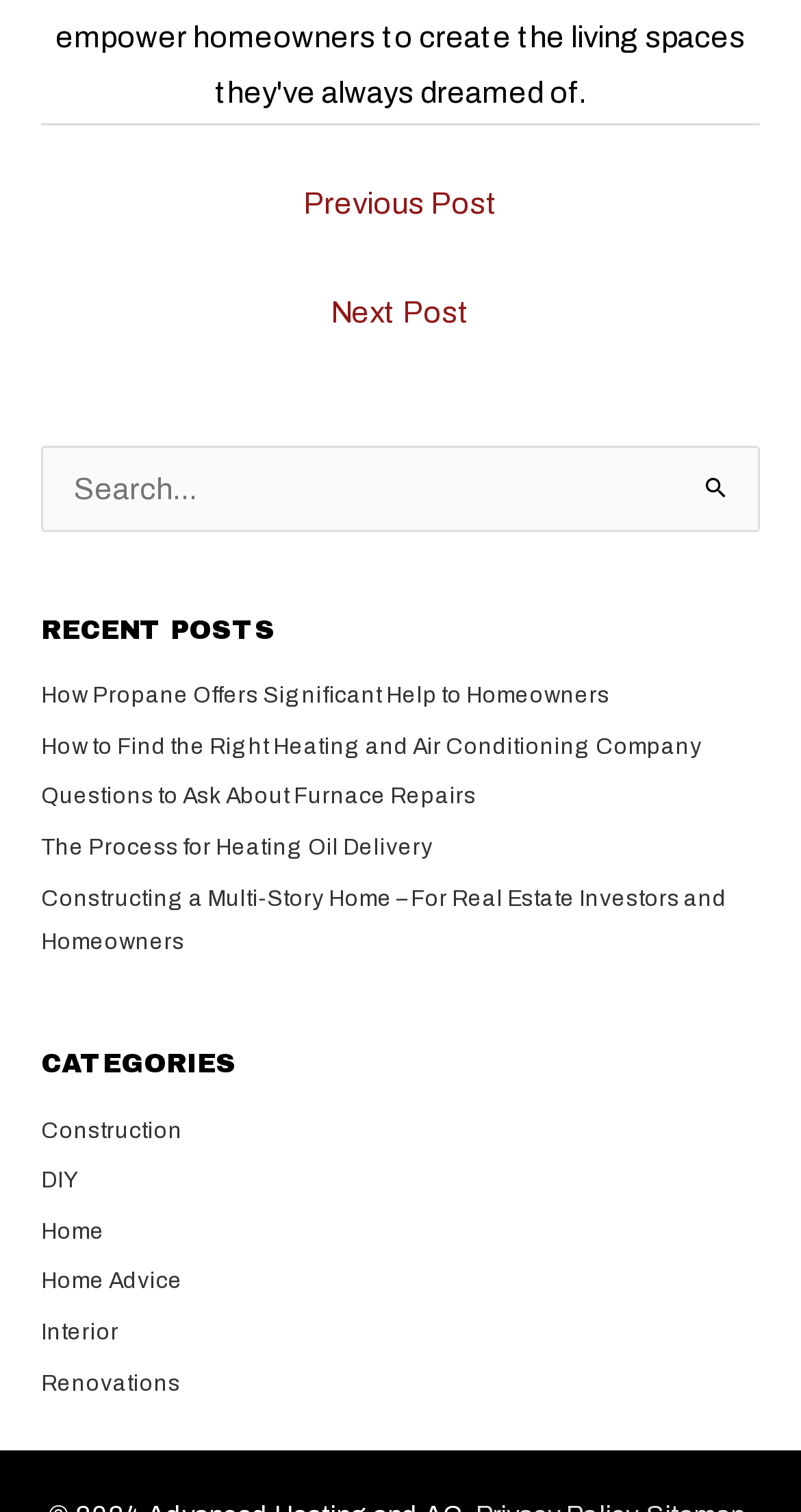Is there a search function on the page?
Could you please answer the question thoroughly and with as much detail as possible?

I found a search section with a 'Search for:' label, a search box, and a 'Search' button, indicating that there is a search function on the page.